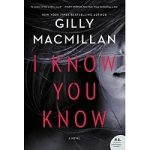What is the color of the title 'I Know You Know'?
Respond to the question with a well-detailed and thorough answer.

The color of the title 'I Know You Know' is vivid red because the caption states that the title is in 'vivid red lettering', which indicates that the title is prominently displayed in a bright red color.